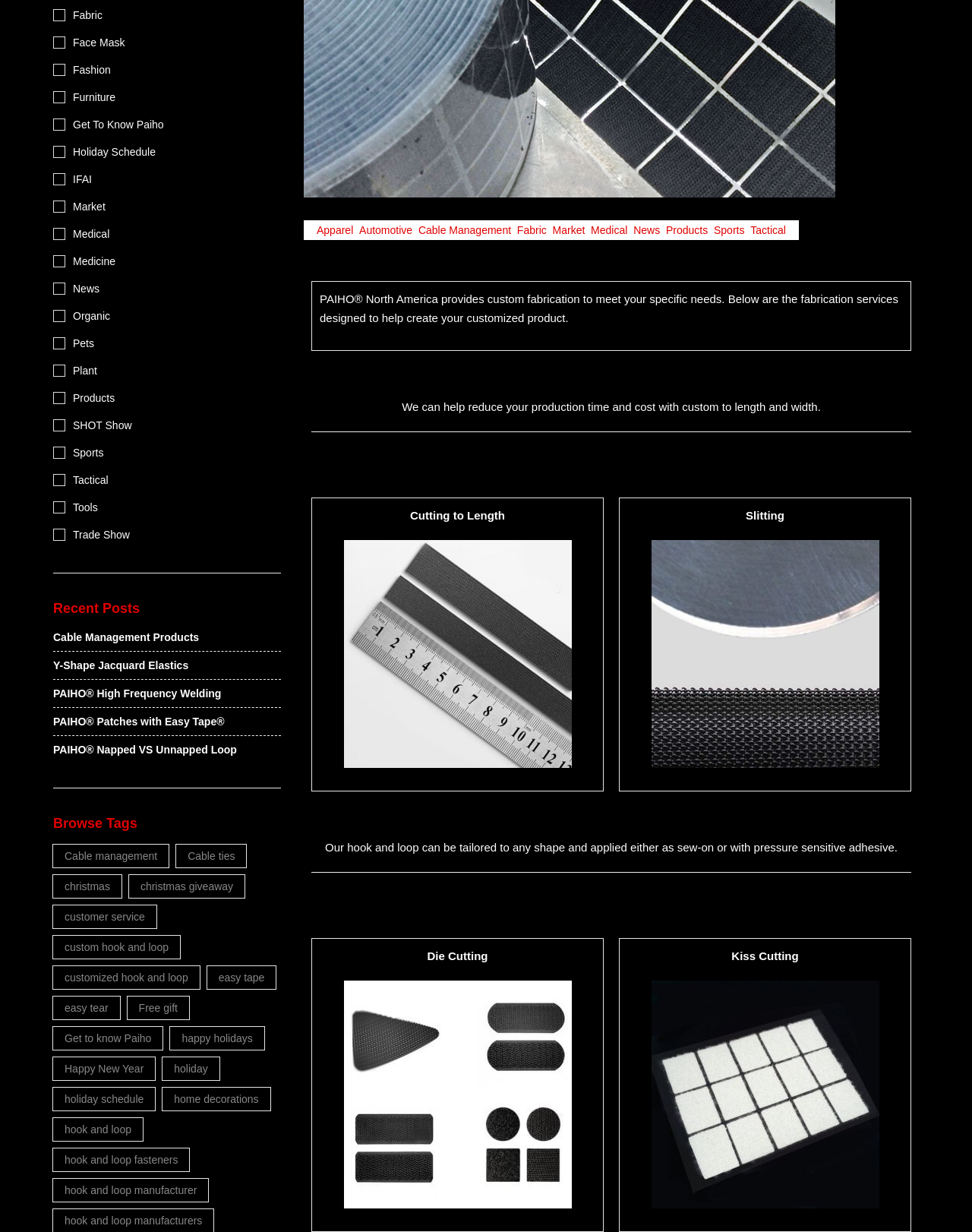Find the UI element described as: "hook and loop" and predict its bounding box coordinates. Ensure the coordinates are four float numbers between 0 and 1, [left, top, right, bottom].

[0.055, 0.908, 0.147, 0.926]